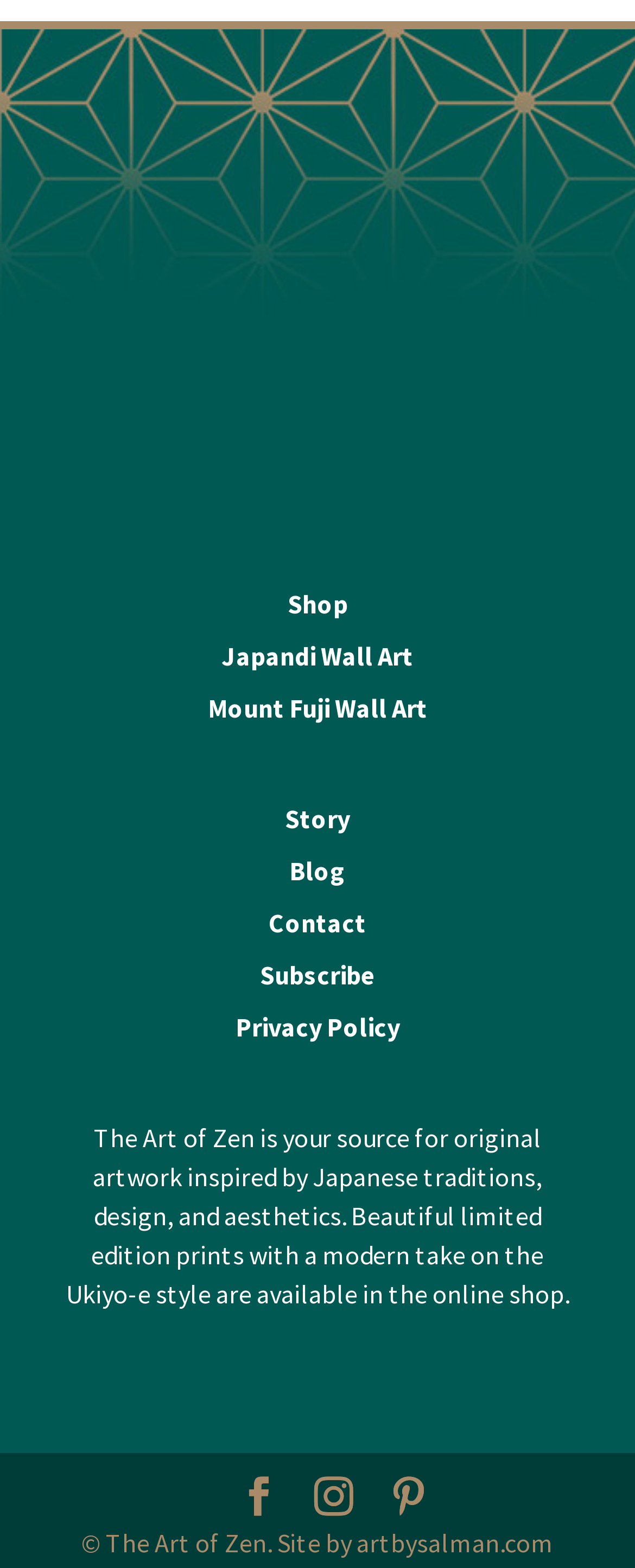Please reply to the following question using a single word or phrase: 
What is the copyright information at the bottom of the webpage?

© The Art of Zen